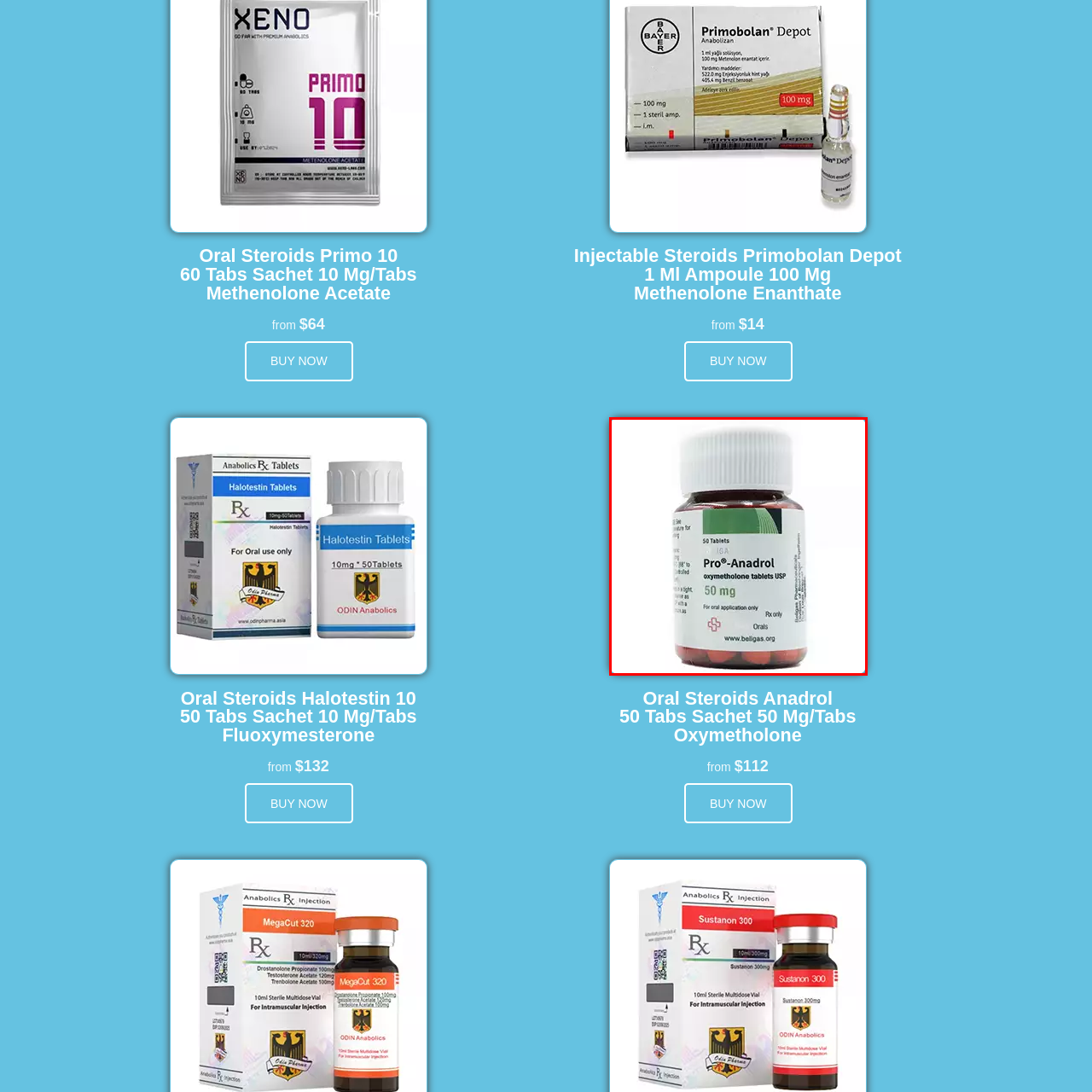Focus on the part of the image that is marked with a yellow outline and respond in detail to the following inquiry based on what you observe: 
What is the dosage of each tablet?

According to the caption, each tablet of oxymetholone in the bottle of Pro-Anadrol is 50 mg, which is indicated on the label for clarity and safety.